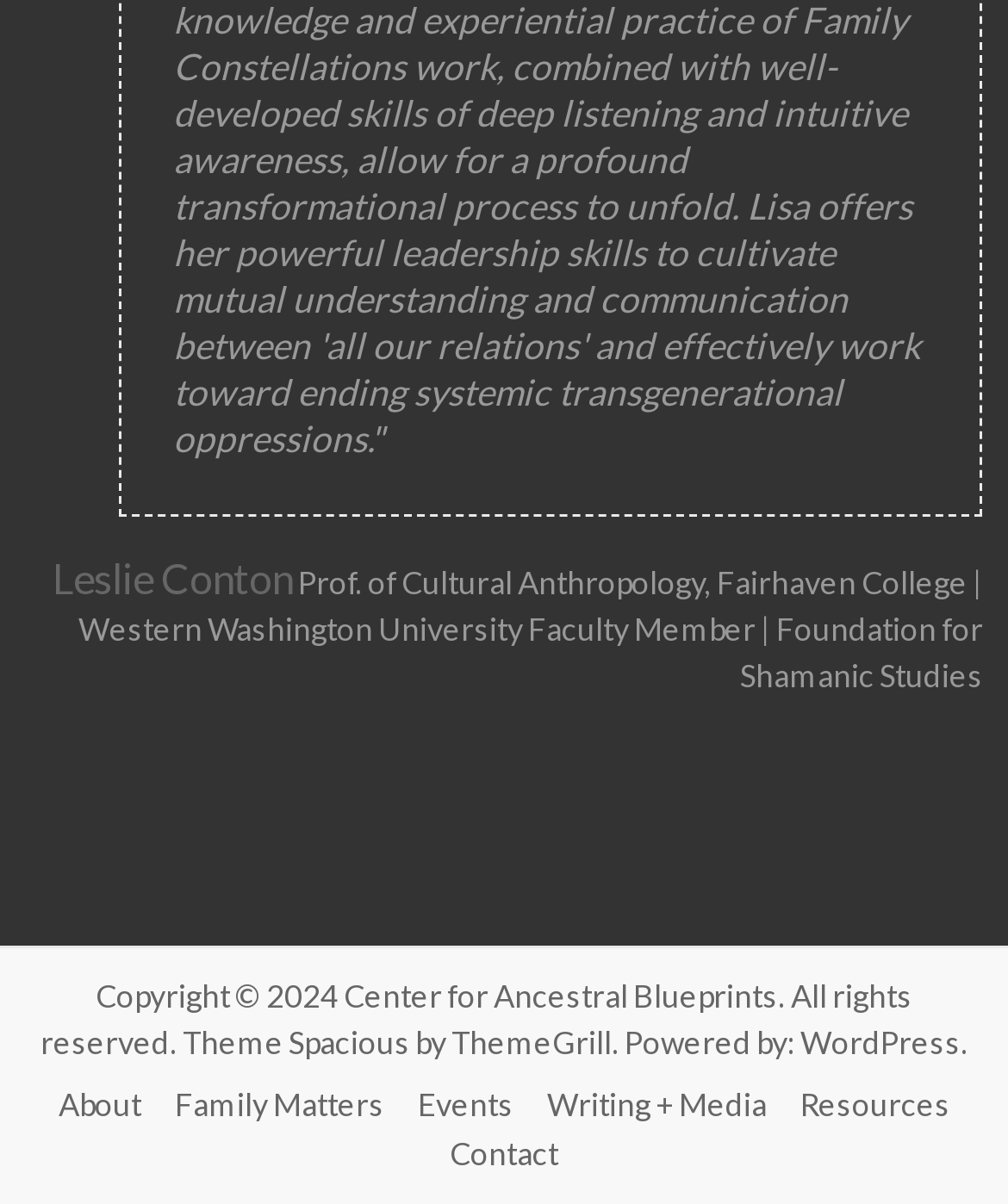How many navigation links are there?
Please provide a comprehensive answer based on the visual information in the image.

There are 7 navigation links at the bottom of the webpage, including 'About', 'Family Matters', 'Events', 'Writing + Media', 'Resources', and 'Contact'. These links are arranged horizontally and have distinct bounding boxes.